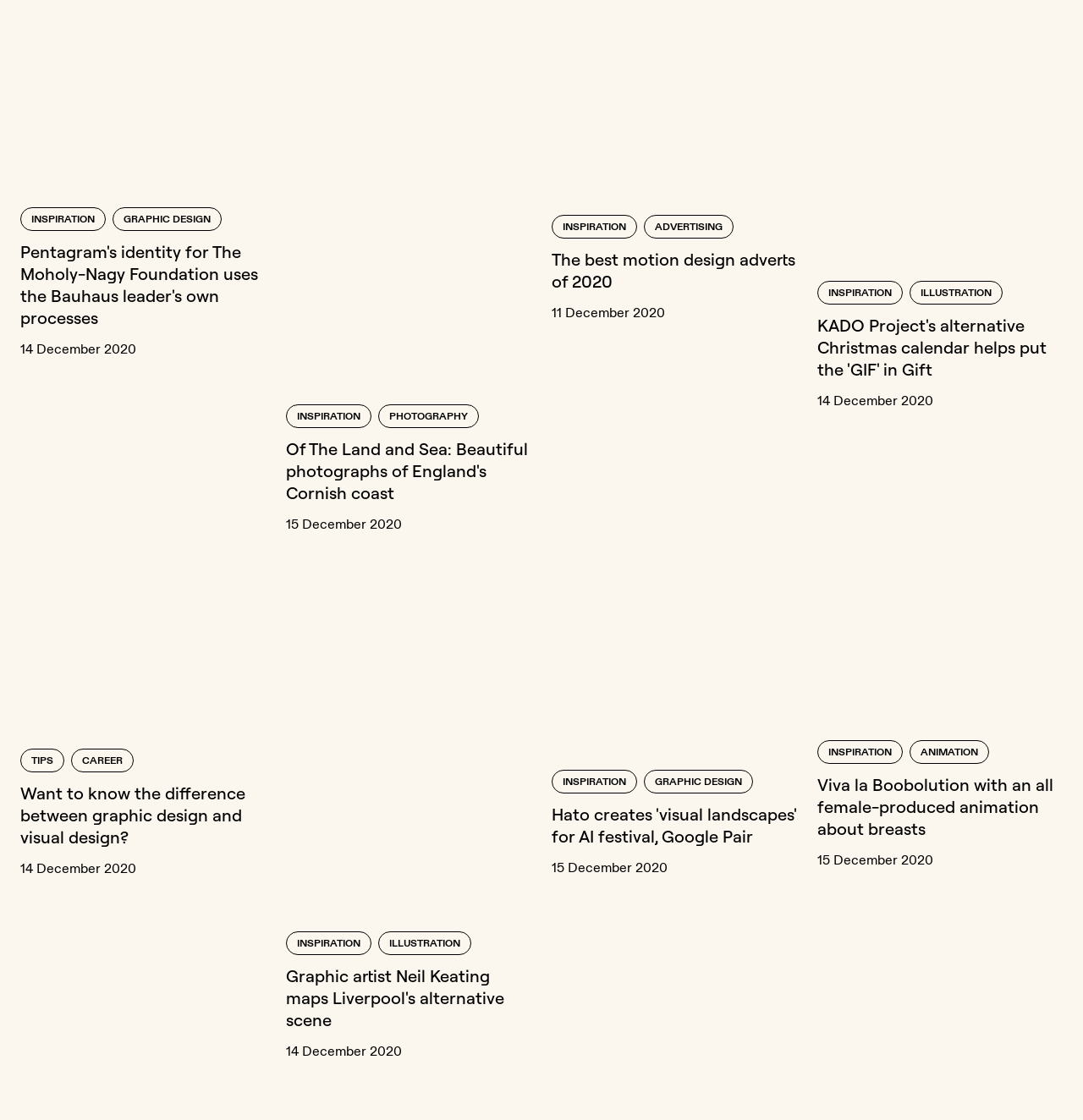Please locate the bounding box coordinates of the element that should be clicked to complete the given instruction: "Click on 'Methods to Write a Head line for Seeing Websites'".

None